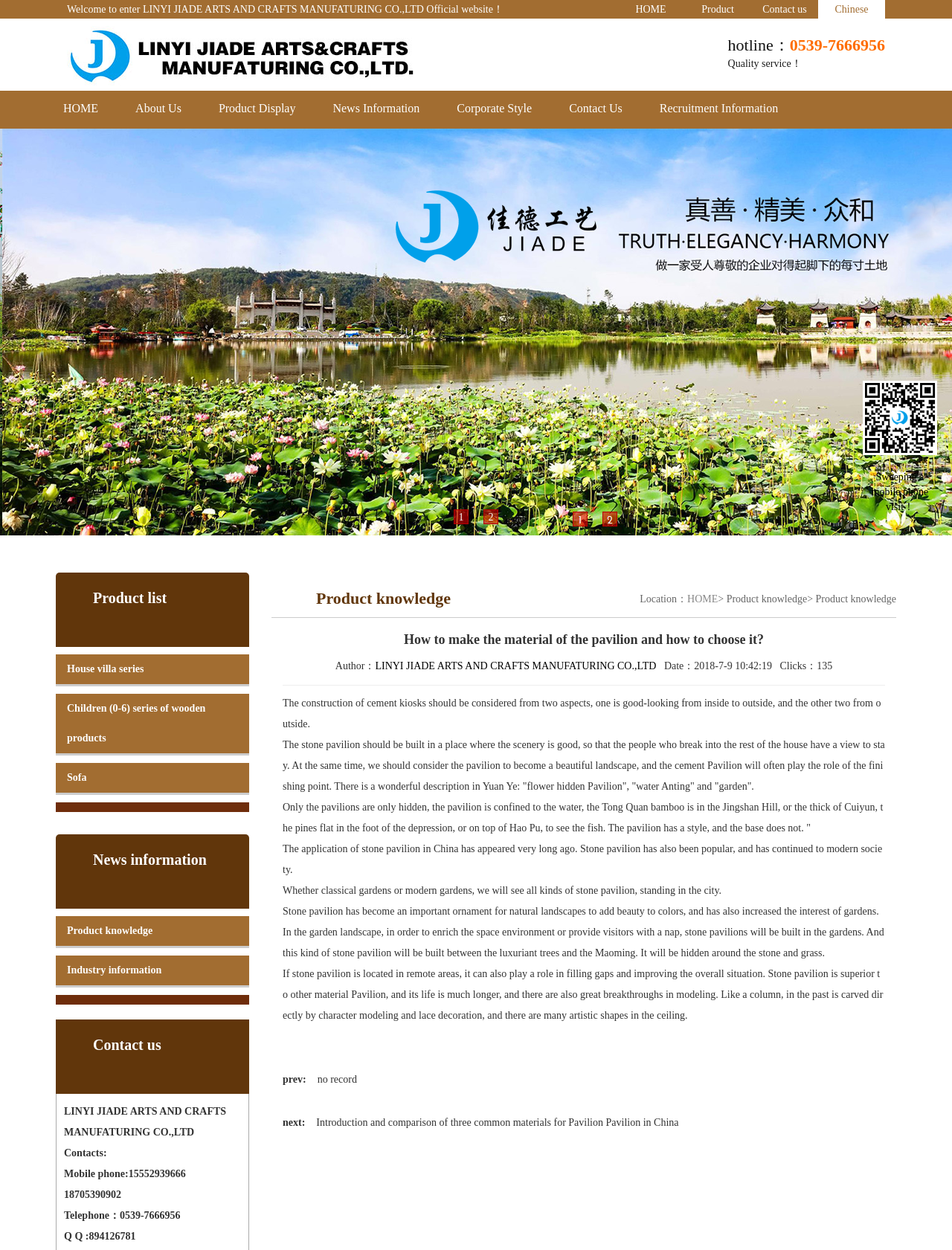Could you indicate the bounding box coordinates of the region to click in order to complete this instruction: "Click on the 'Product Center' link".

[0.737, 0.003, 0.771, 0.027]